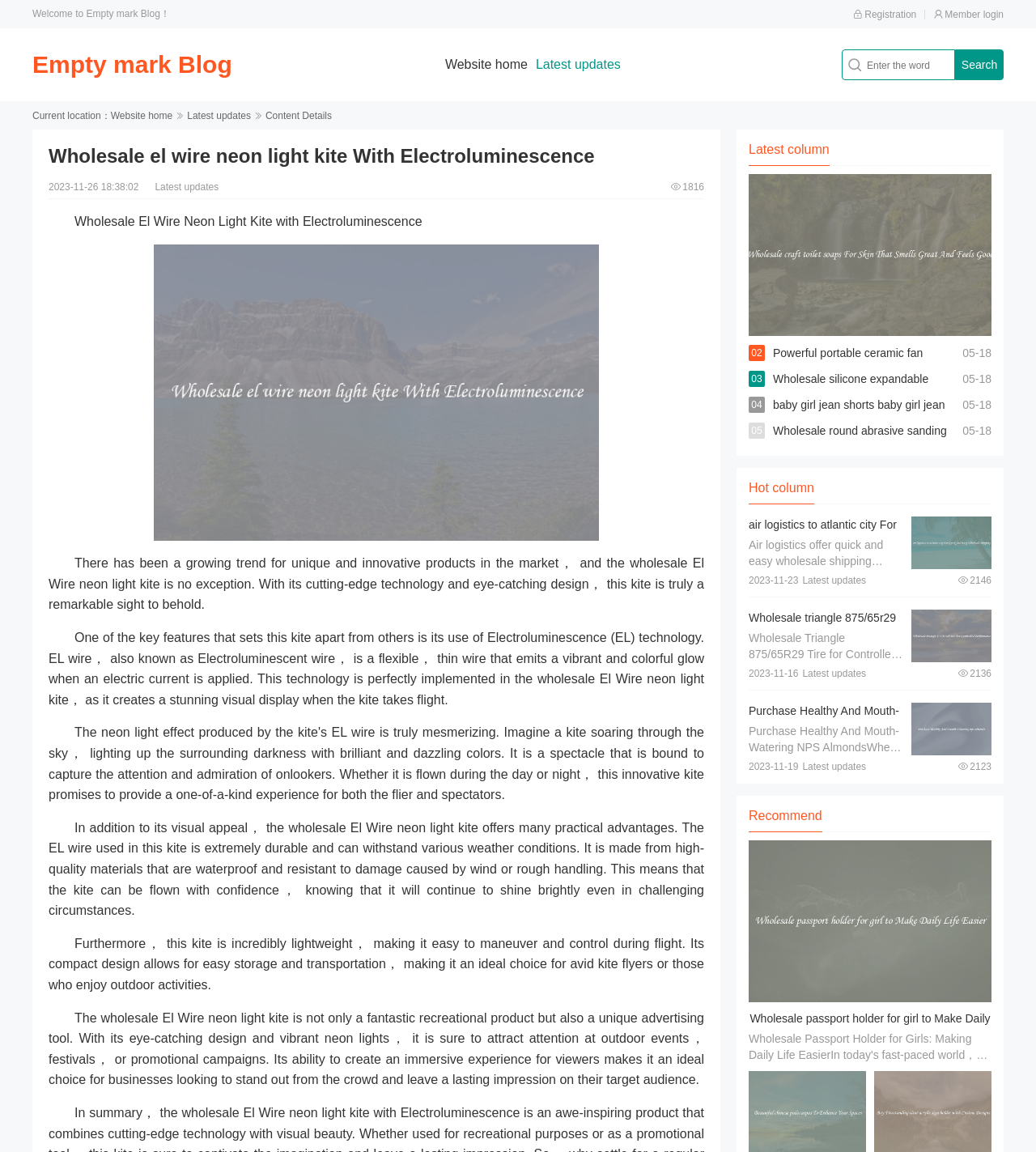Write an exhaustive caption that covers the webpage's main aspects.

This webpage is a blog post about wholesale El Wire neon light kites with electroluminescence. At the top, there is a header section with a welcome message, registration and login links, and a search bar. Below the header, there is a navigation menu with links to the website's home, latest updates, and other sections.

The main content of the page is divided into two columns. The left column contains the blog post's title, "Wholesale el wire neon light kite With Electroluminescence", and a series of paragraphs describing the product's features, advantages, and uses. There is also an image of the product in this column.

The right column contains a list of recommended articles, each with a title, a brief description, and a "View details" link. There are also images accompanying some of these article links. The articles appear to be related to various wholesale products, including ceramic fan heaters, silicone funnels, and triangle tires.

At the bottom of the page, there is a section labeled "Hot column" with more article links and images, and a "Recommend" section with additional article links. Overall, the webpage has a clean and organized layout, with a focus on showcasing the featured product and providing easy access to related articles and information.